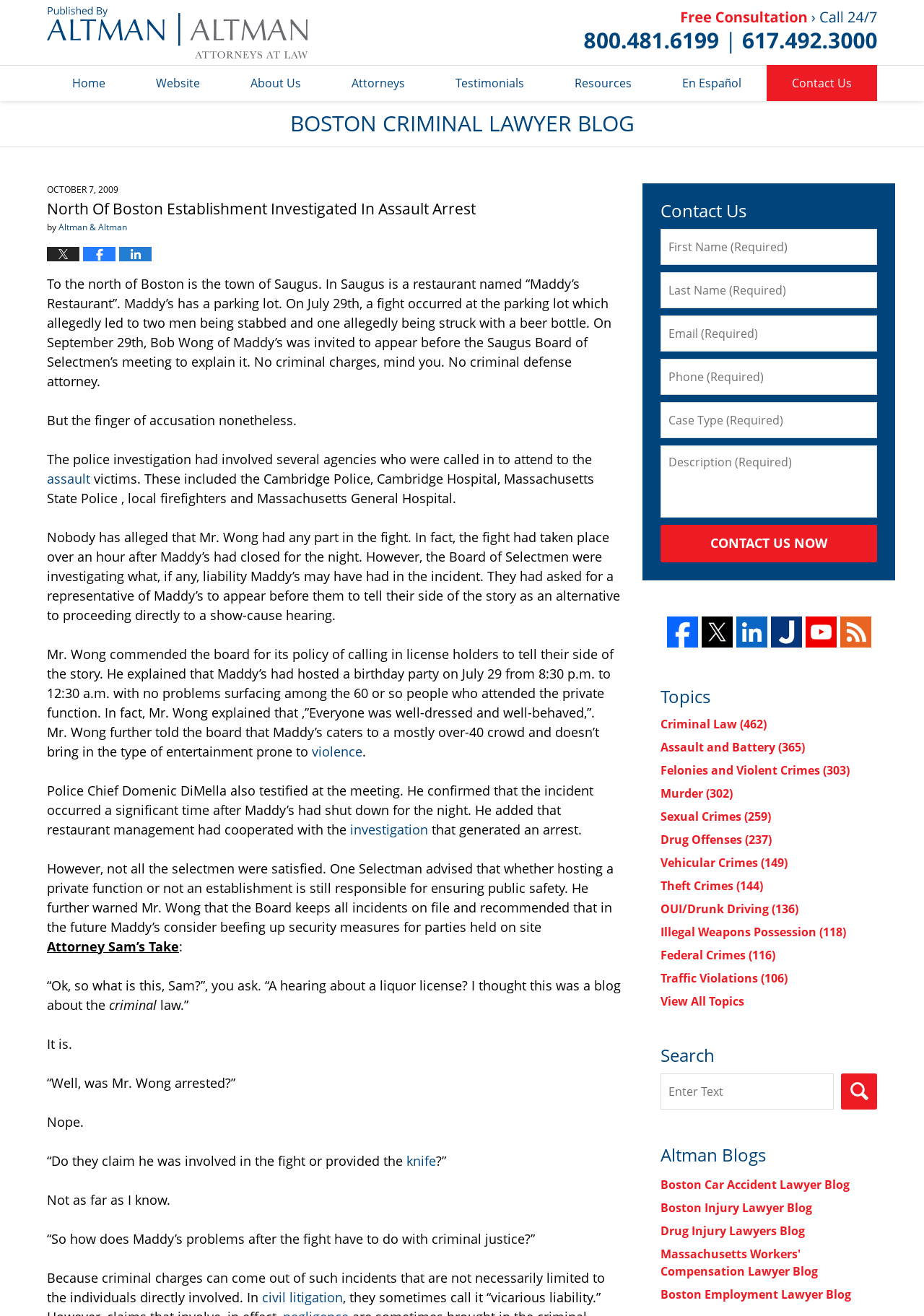Provide the bounding box coordinates of the area you need to click to execute the following instruction: "Click the 'Contact Us' button".

[0.715, 0.399, 0.949, 0.427]